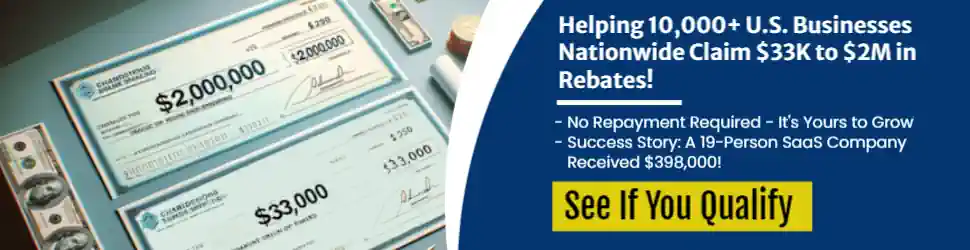What is the call to action?
Kindly offer a comprehensive and detailed response to the question.

The call to action is presented in a vibrant yellow box, encouraging viewers to 'See If You Qualify', suggesting that eligibility could provide significant financial relief with no repayment required.